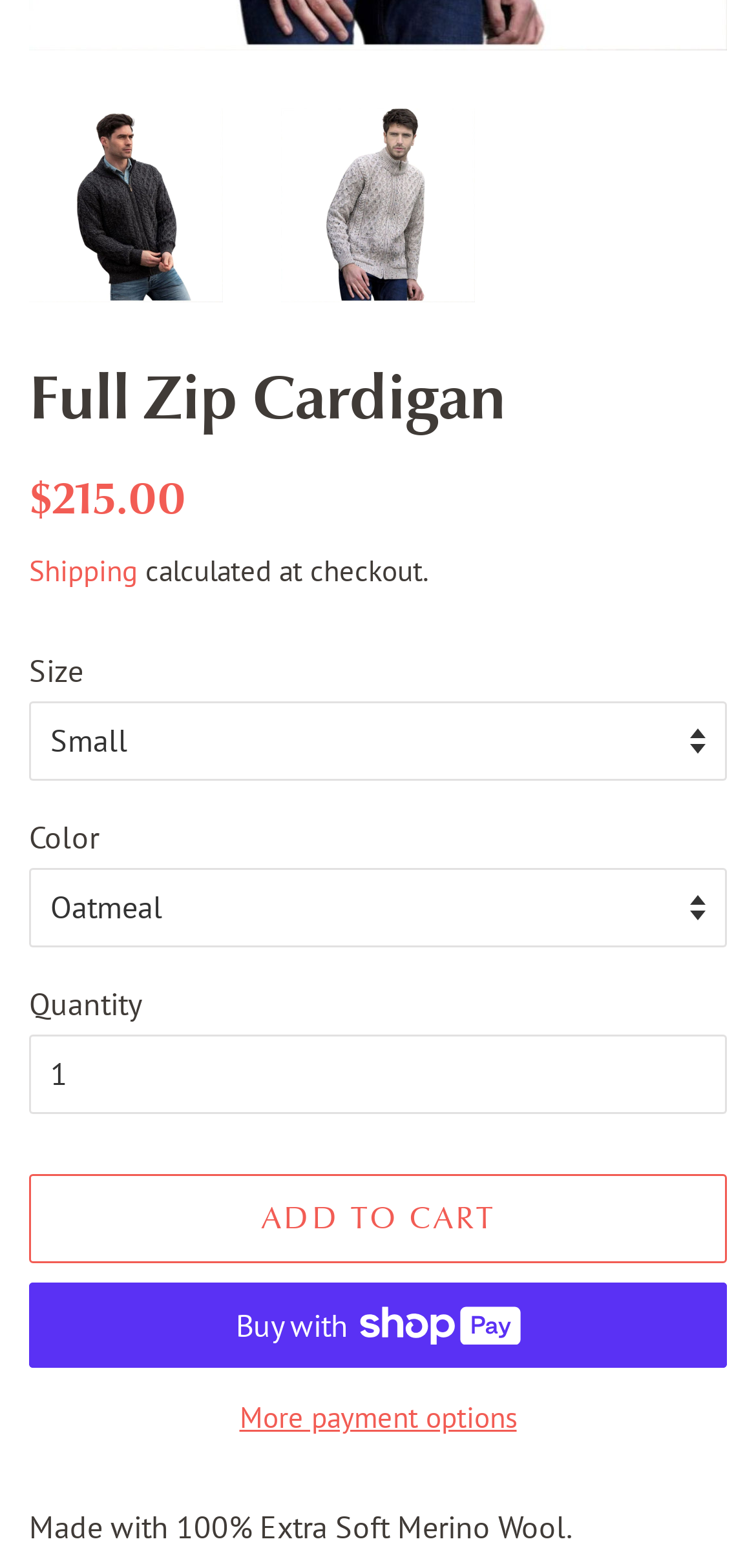Please predict the bounding box coordinates of the element's region where a click is necessary to complete the following instruction: "Buy now with ShopPay". The coordinates should be represented by four float numbers between 0 and 1, i.e., [left, top, right, bottom].

[0.038, 0.818, 0.962, 0.873]